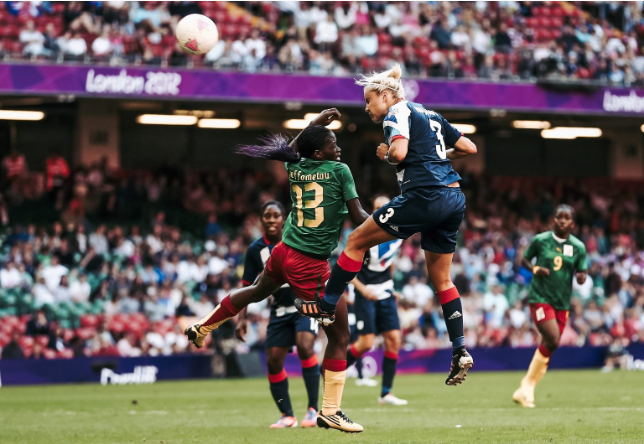Please answer the following question using a single word or phrase: 
What is the score of the match between Team GB and Cameroon?

3-0